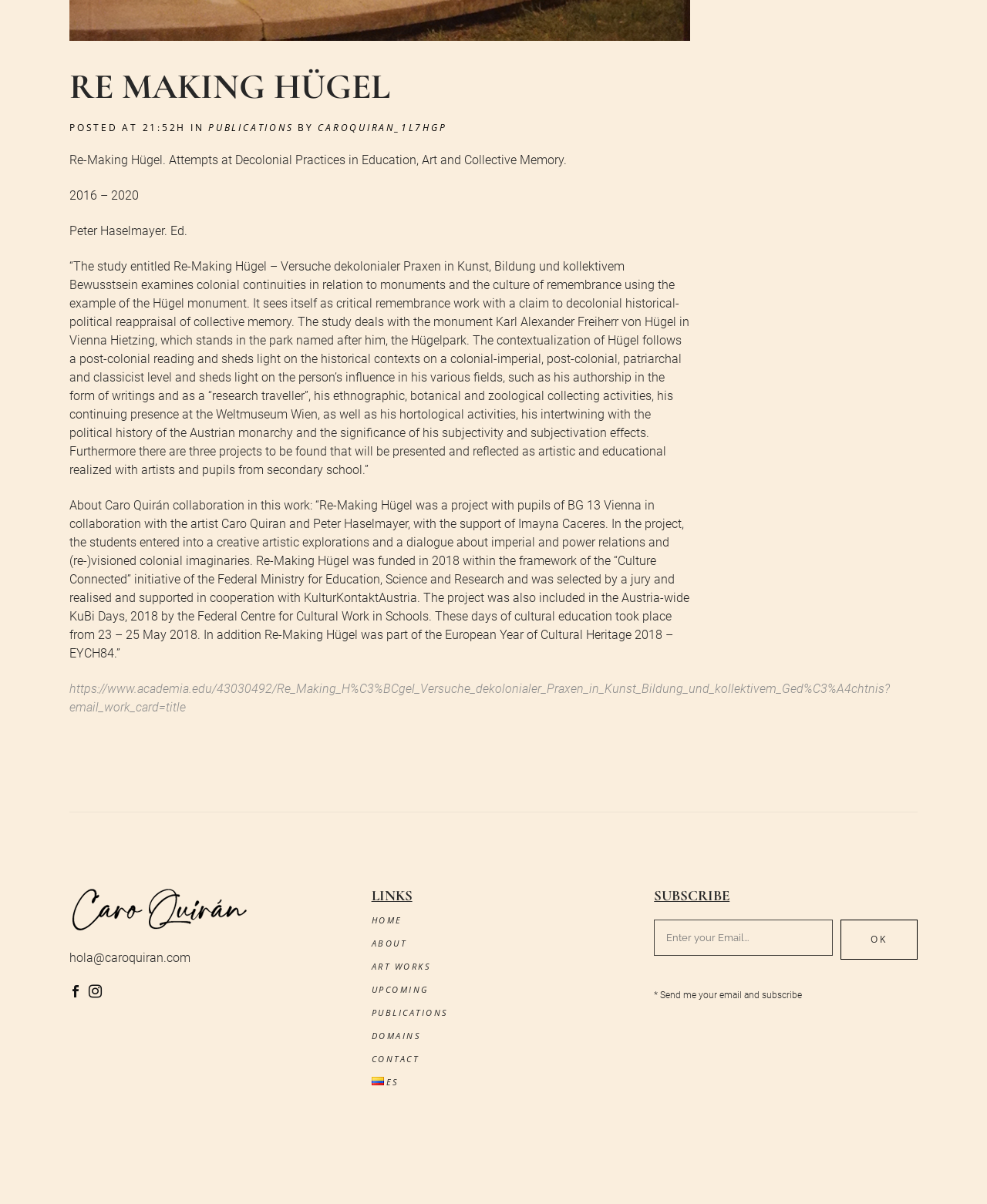Determine the bounding box for the UI element that matches this description: "Es".

[0.376, 0.894, 0.639, 0.902]